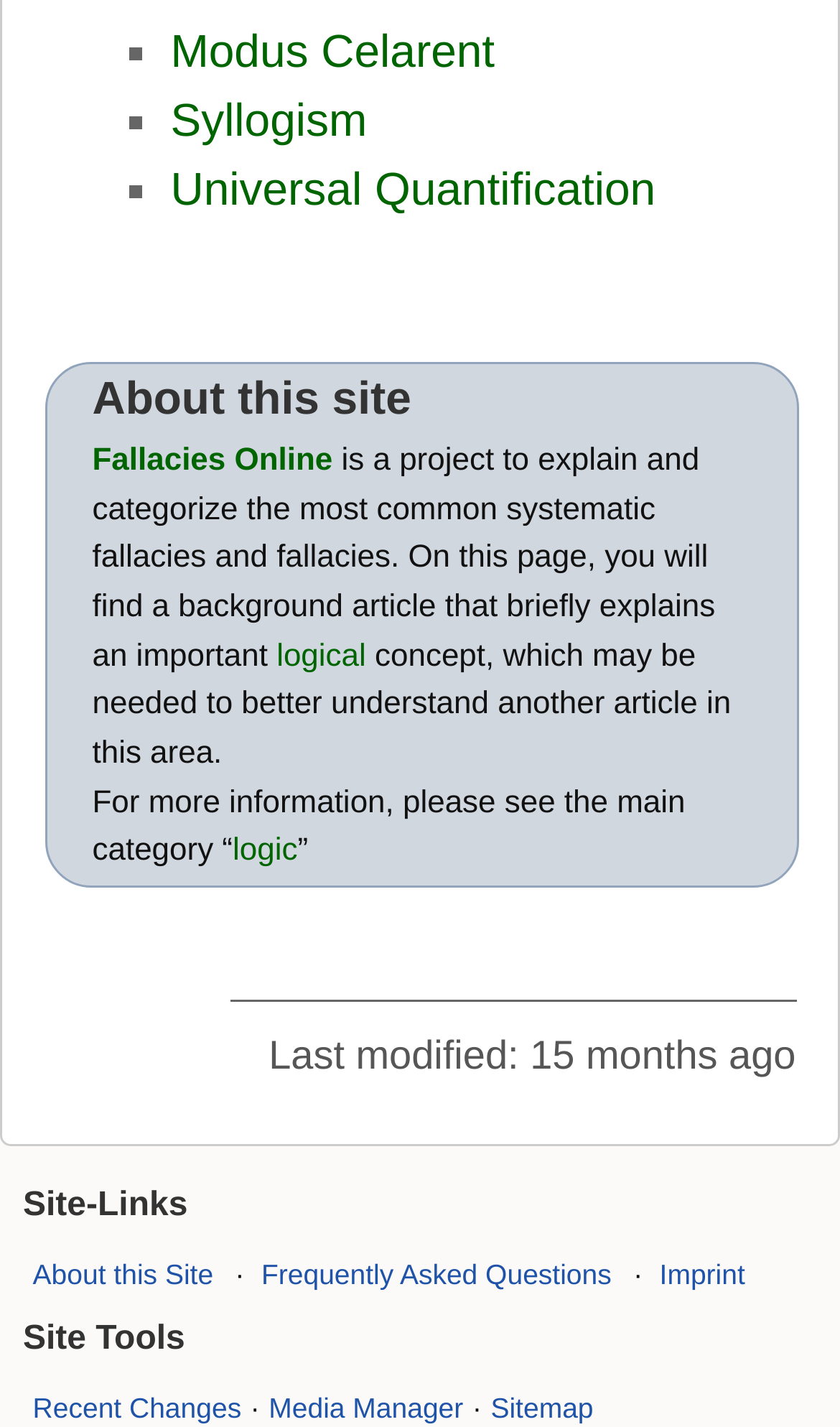Identify the bounding box of the HTML element described here: "Frequently Asked Questions". Provide the coordinates as four float numbers between 0 and 1: [left, top, right, bottom].

[0.311, 0.882, 0.728, 0.904]